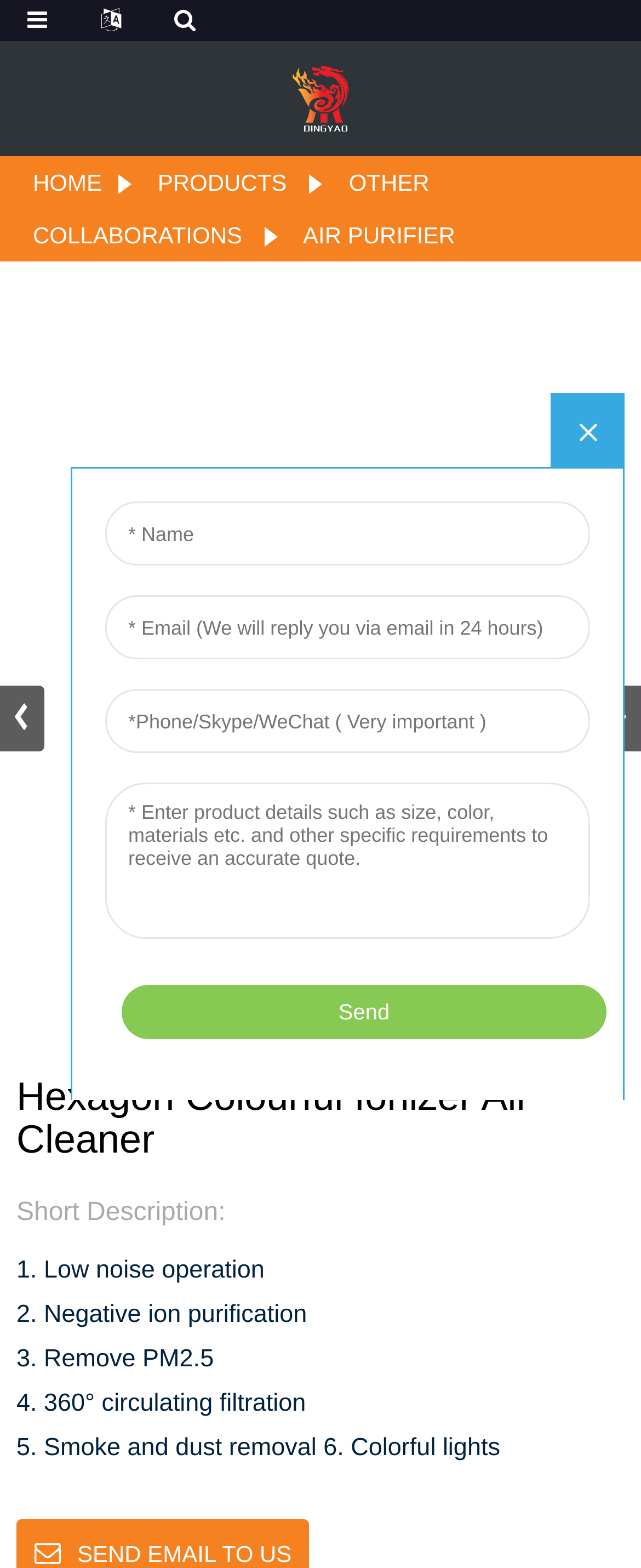Please extract the webpage's main title and generate its text content.

Hexagon Colourful Ionizer Air Cleaner